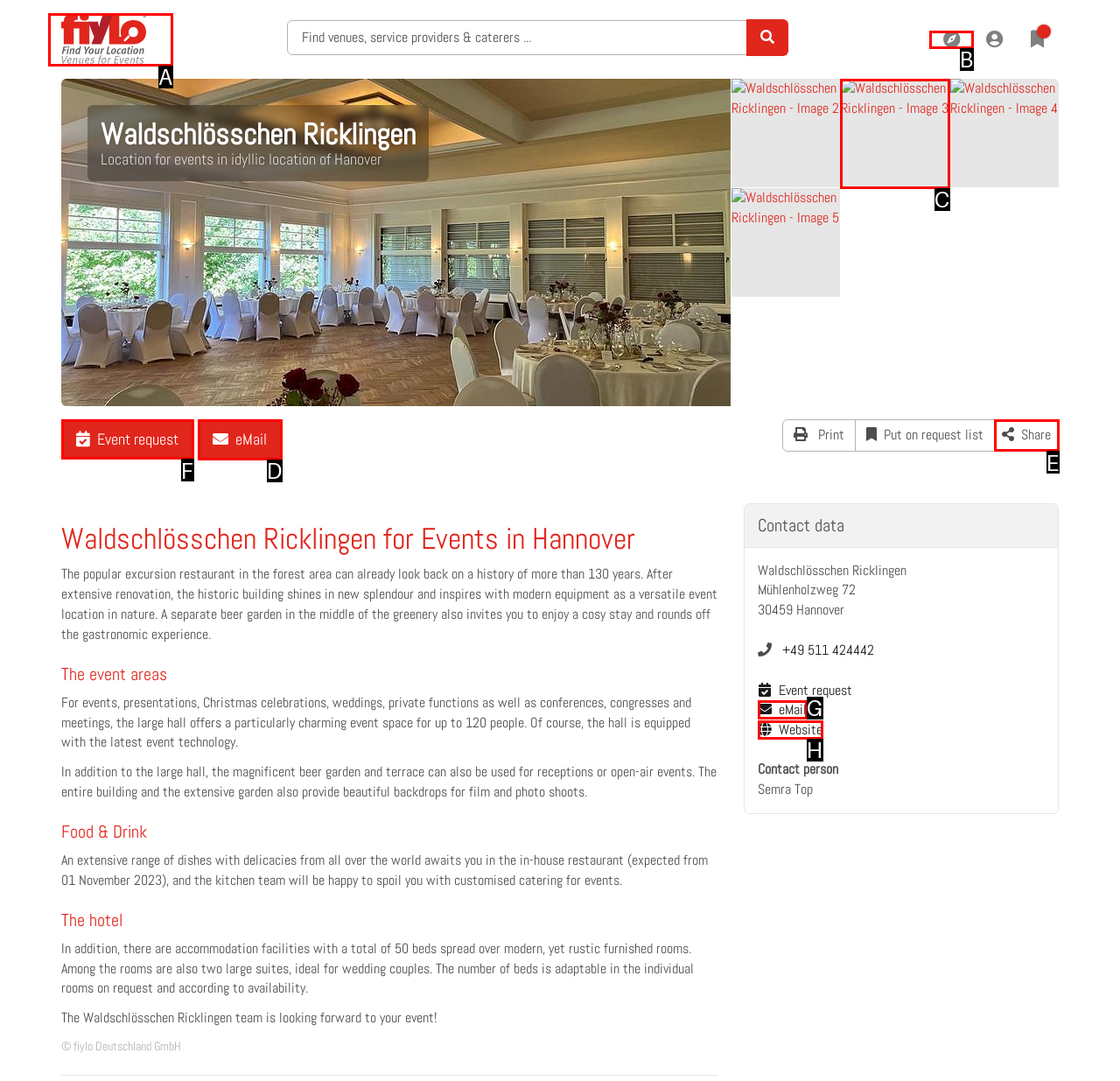Point out the HTML element I should click to achieve the following task: Request an event Provide the letter of the selected option from the choices.

F